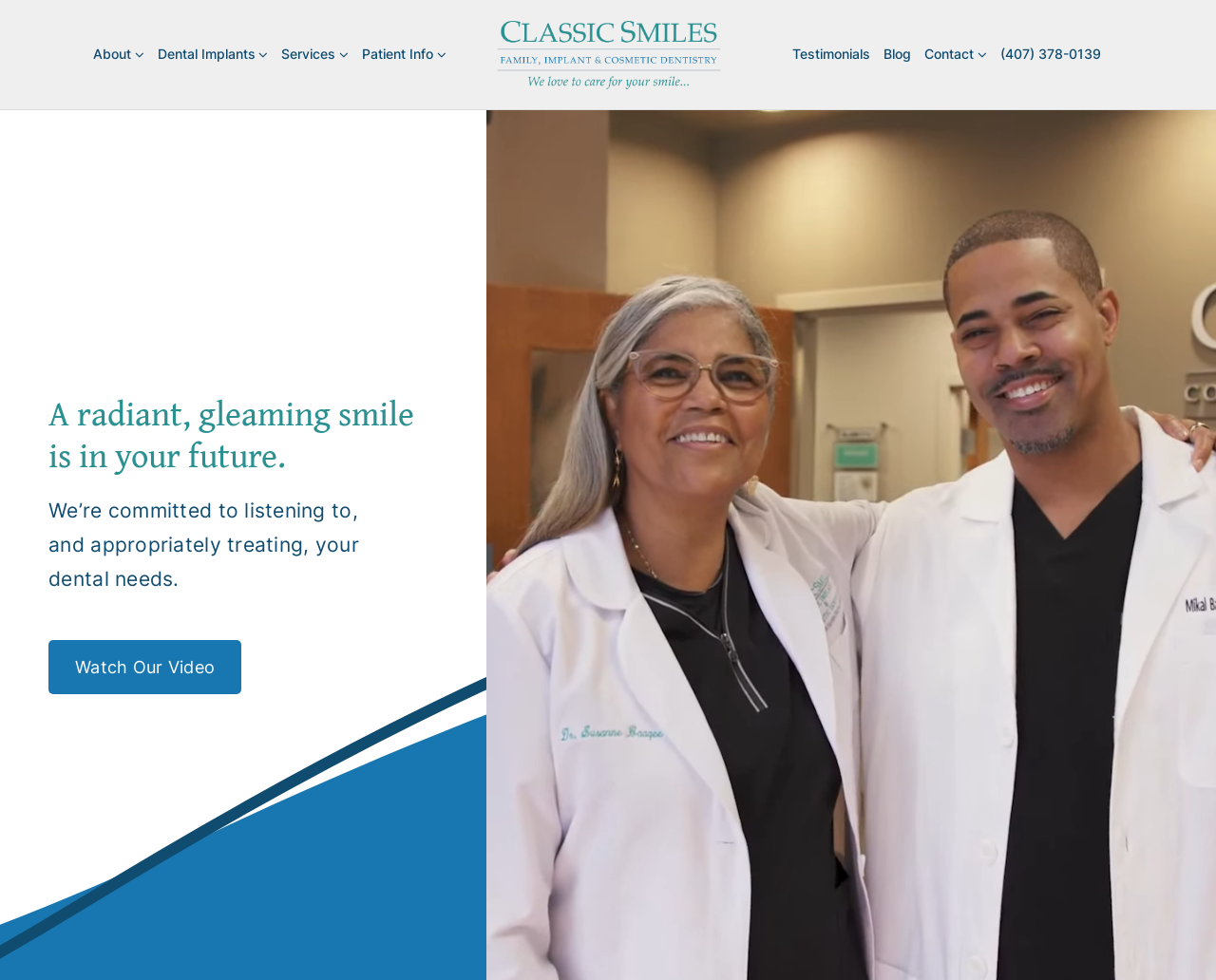Please locate the clickable area by providing the bounding box coordinates to follow this instruction: "Click About".

[0.076, 0.036, 0.118, 0.076]